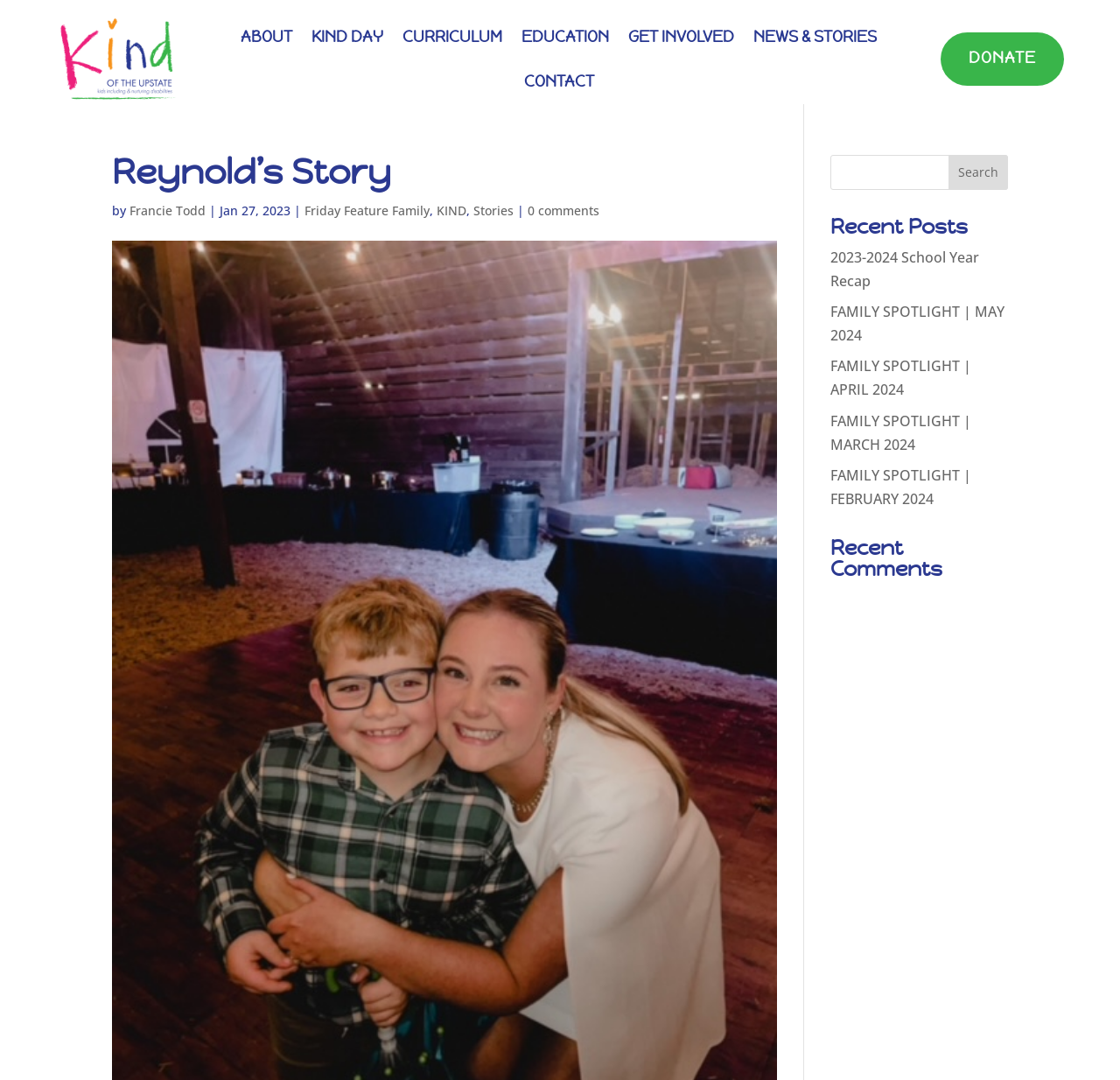Determine the bounding box coordinates for the area that needs to be clicked to fulfill this task: "Donate to the organization". The coordinates must be given as four float numbers between 0 and 1, i.e., [left, top, right, bottom].

[0.84, 0.03, 0.95, 0.079]